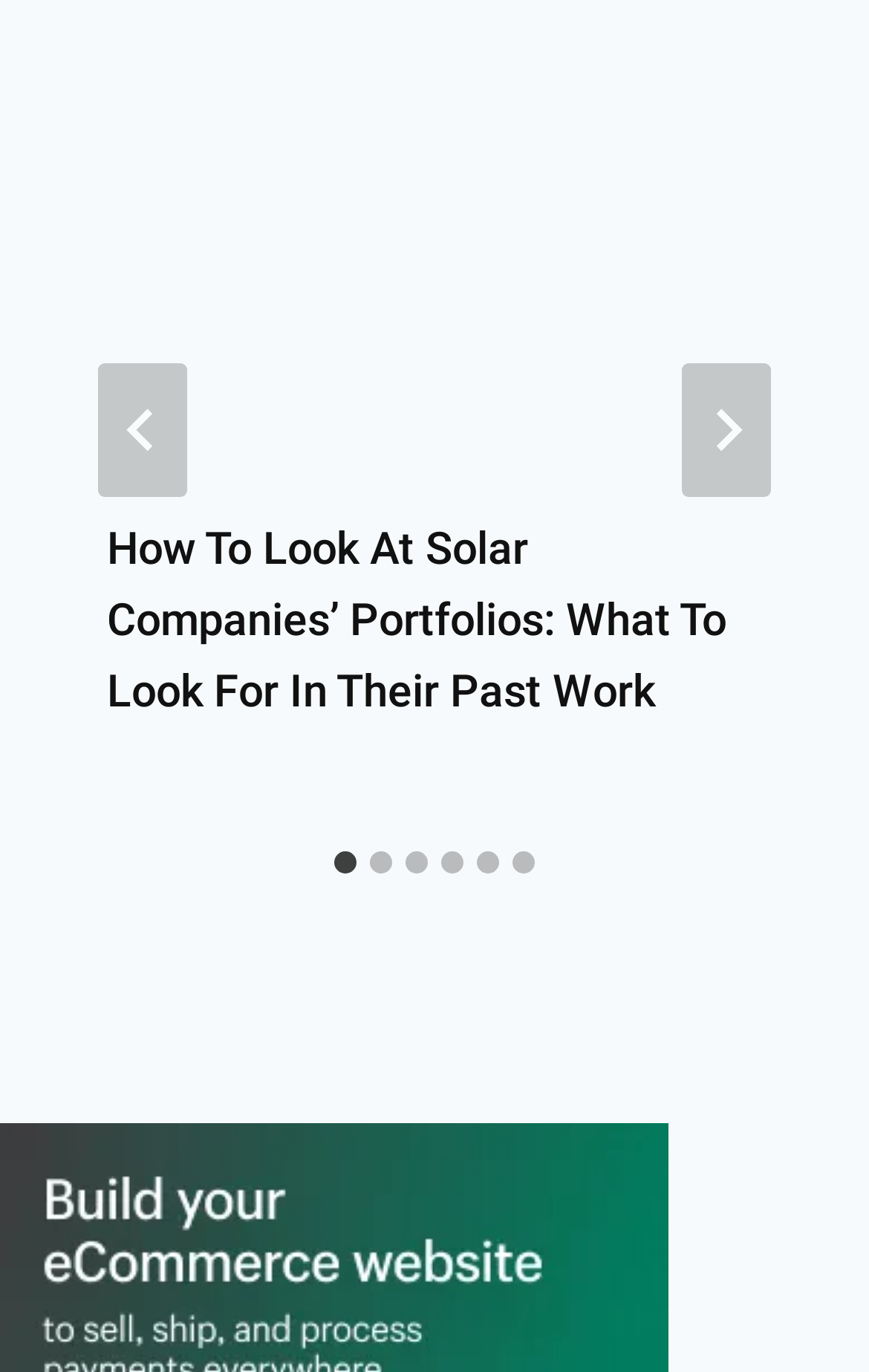Please answer the following query using a single word or phrase: 
What is the purpose of the 'Next' button?

To go to the next slide